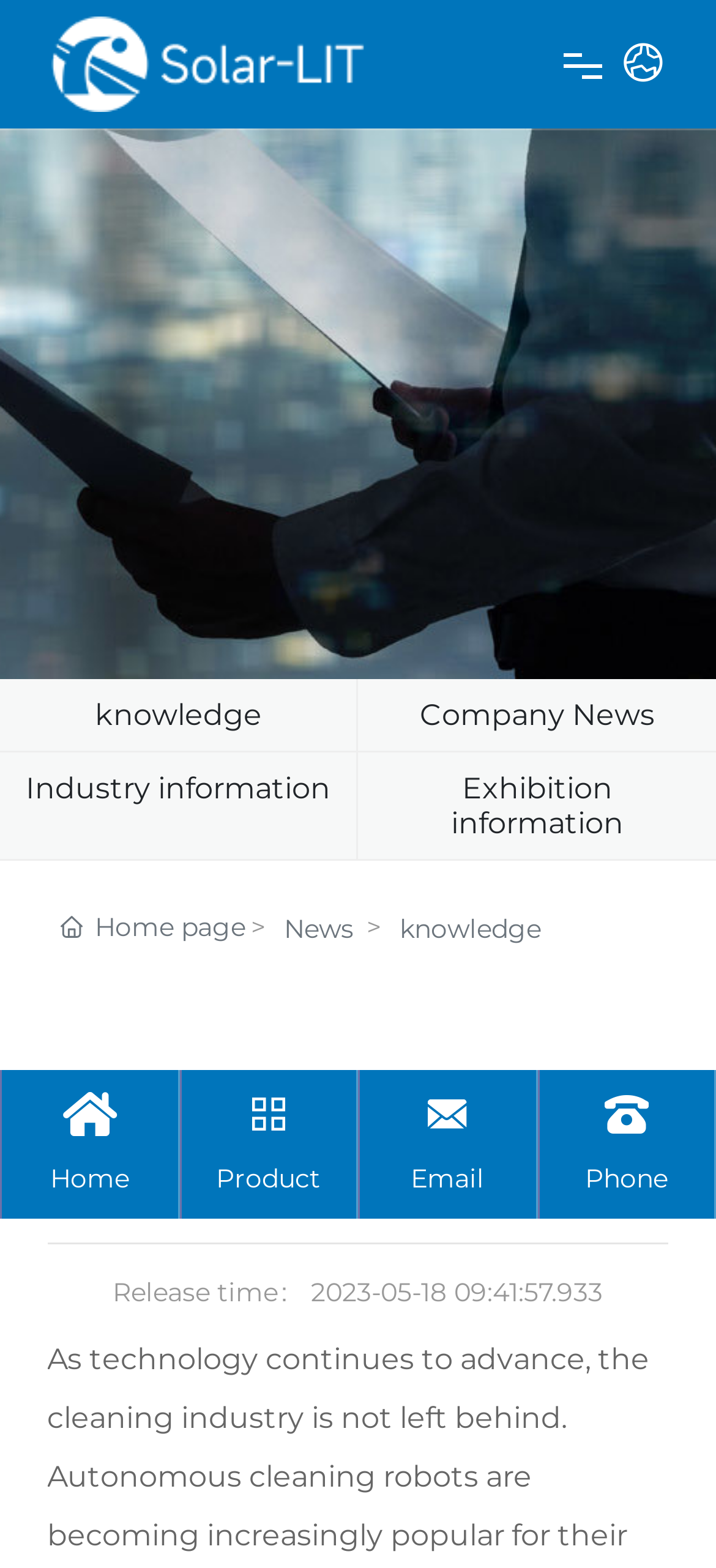Can you determine the bounding box coordinates of the area that needs to be clicked to fulfill the following instruction: "Read the latest news"?

[0.0, 0.082, 1.0, 0.433]